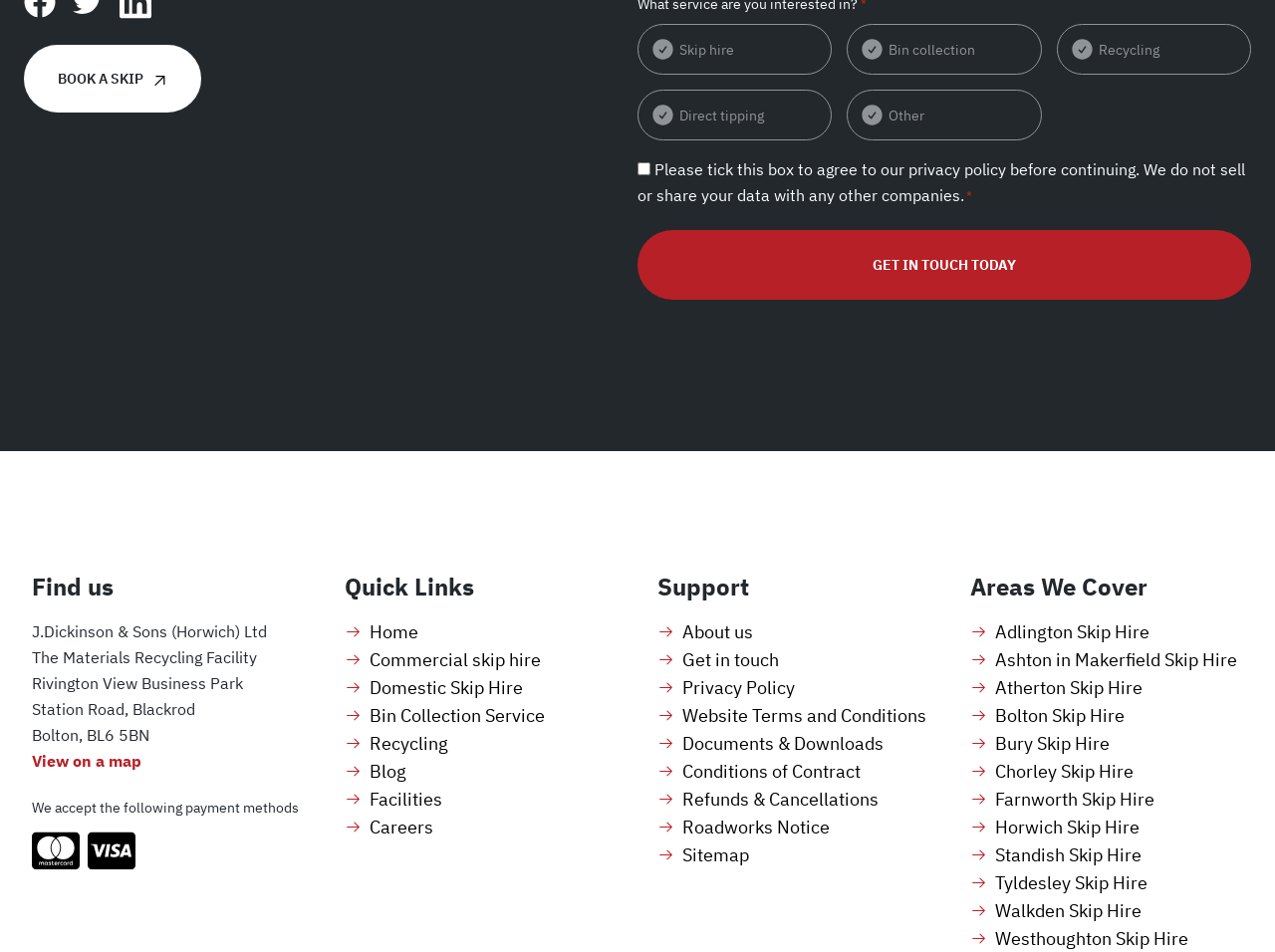What services does the company offer?
By examining the image, provide a one-word or phrase answer.

Skip hire, Bin collection, Recycling, Direct tipping, Other